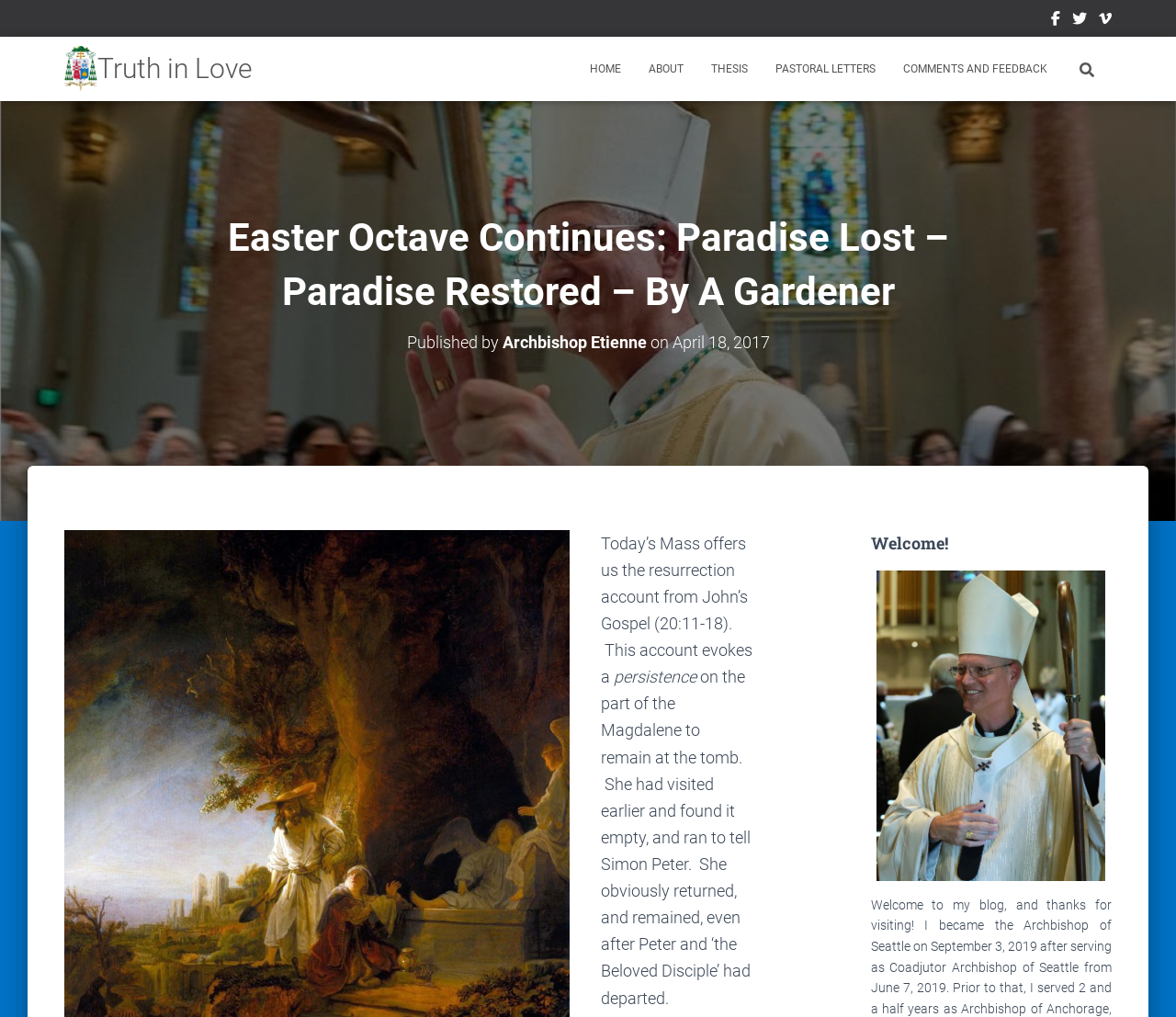What is the name of the Archbishop?
Provide an in-depth and detailed answer to the question.

I found the answer by looking at the link 'Archbishop Etienne' under the heading 'Easter Octave Continues: Paradise Lost – Paradise Restored – By A Gardener'.